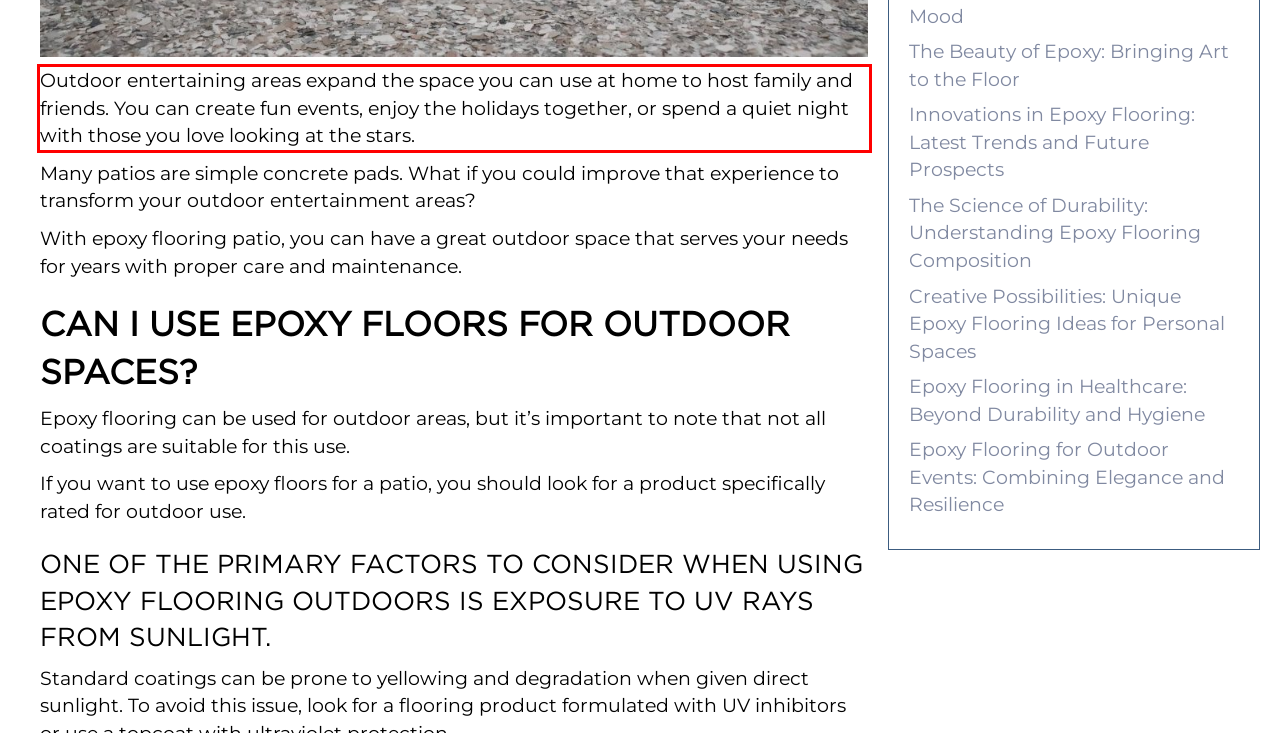Review the screenshot of the webpage and recognize the text inside the red rectangle bounding box. Provide the extracted text content.

Outdoor entertaining areas expand the space you can use at home to host family and friends. You can create fun events, enjoy the holidays together, or spend a quiet night with those you love looking at the stars.